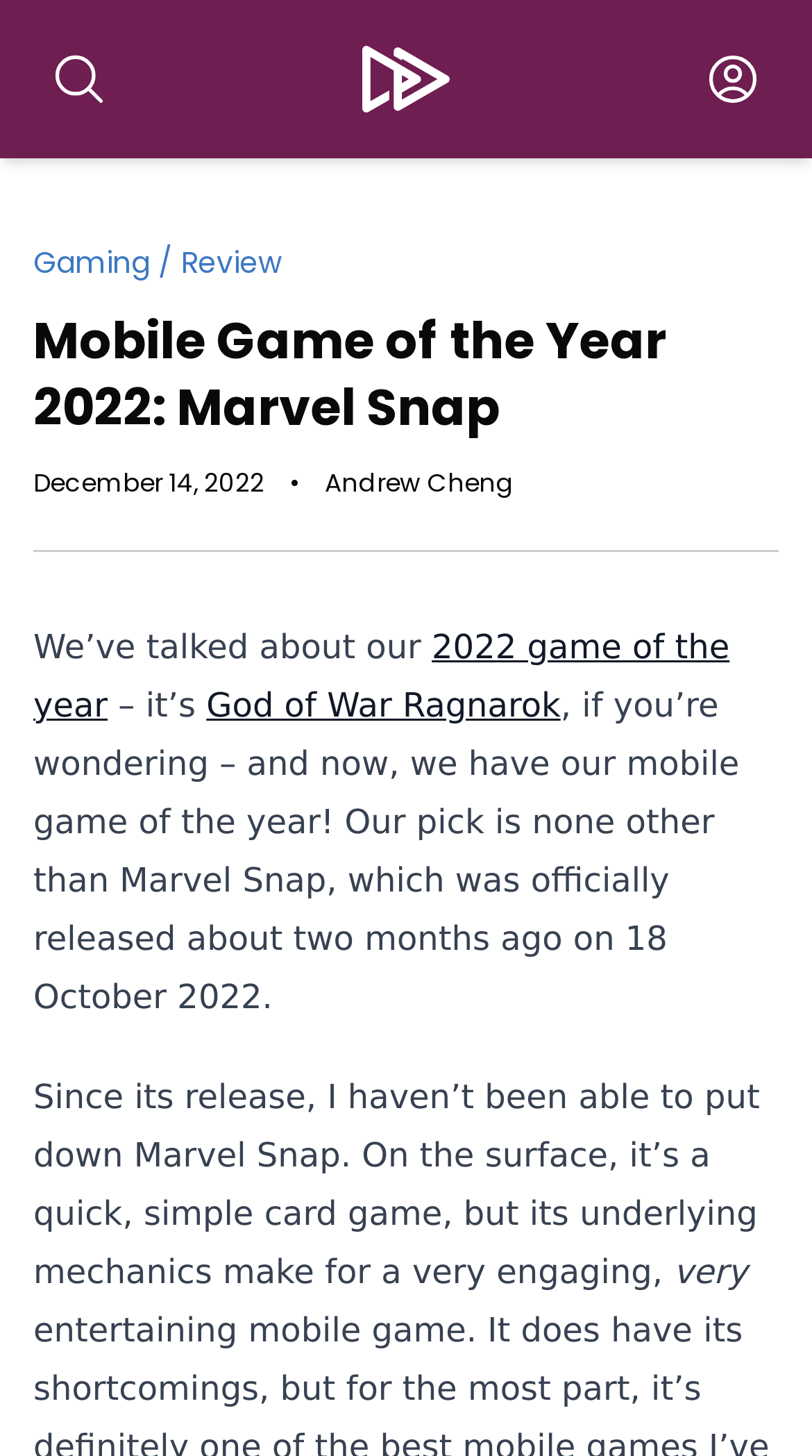Provide a one-word or short-phrase answer to the question:
What is the date of the article?

December 14, 2022